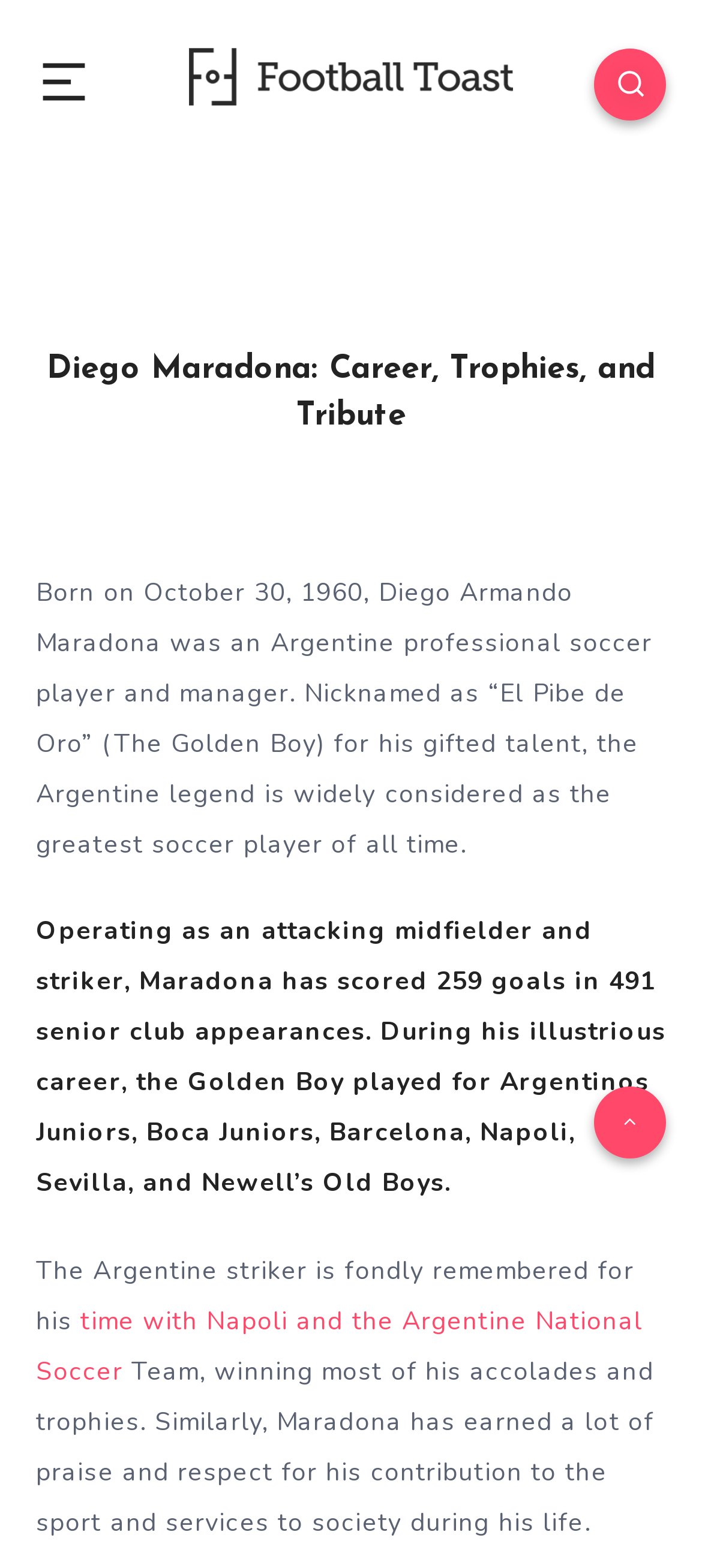How many goals did Maradona score in his senior club appearances?
Carefully examine the image and provide a detailed answer to the question.

The webpage mentions that Maradona scored 259 goals in 491 senior club appearances, which is stated in the second paragraph.